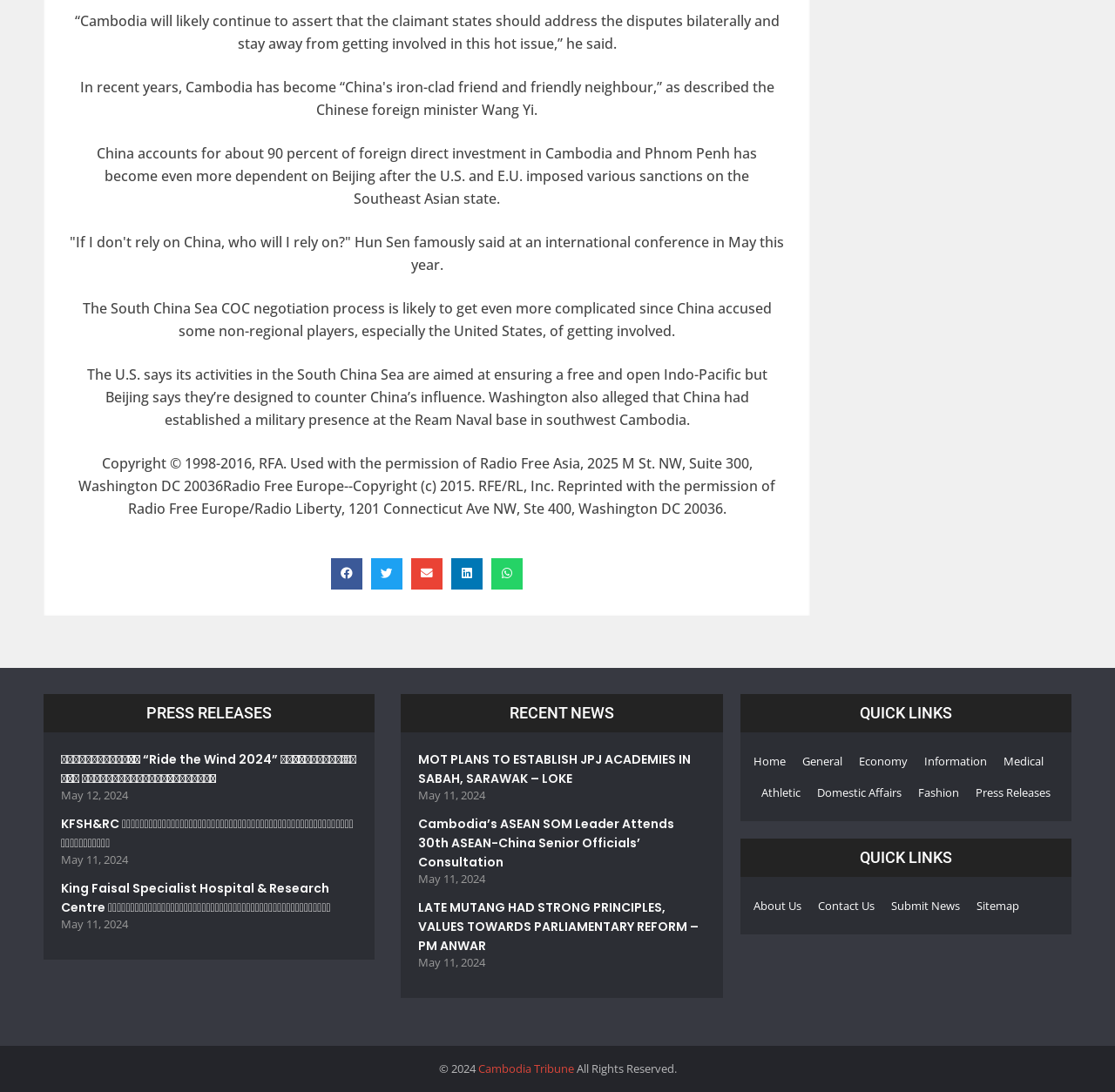Locate the bounding box coordinates of the area that needs to be clicked to fulfill the following instruction: "Go to the 'Press Releases' section". The coordinates should be in the format of four float numbers between 0 and 1, namely [left, top, right, bottom].

[0.047, 0.643, 0.328, 0.663]